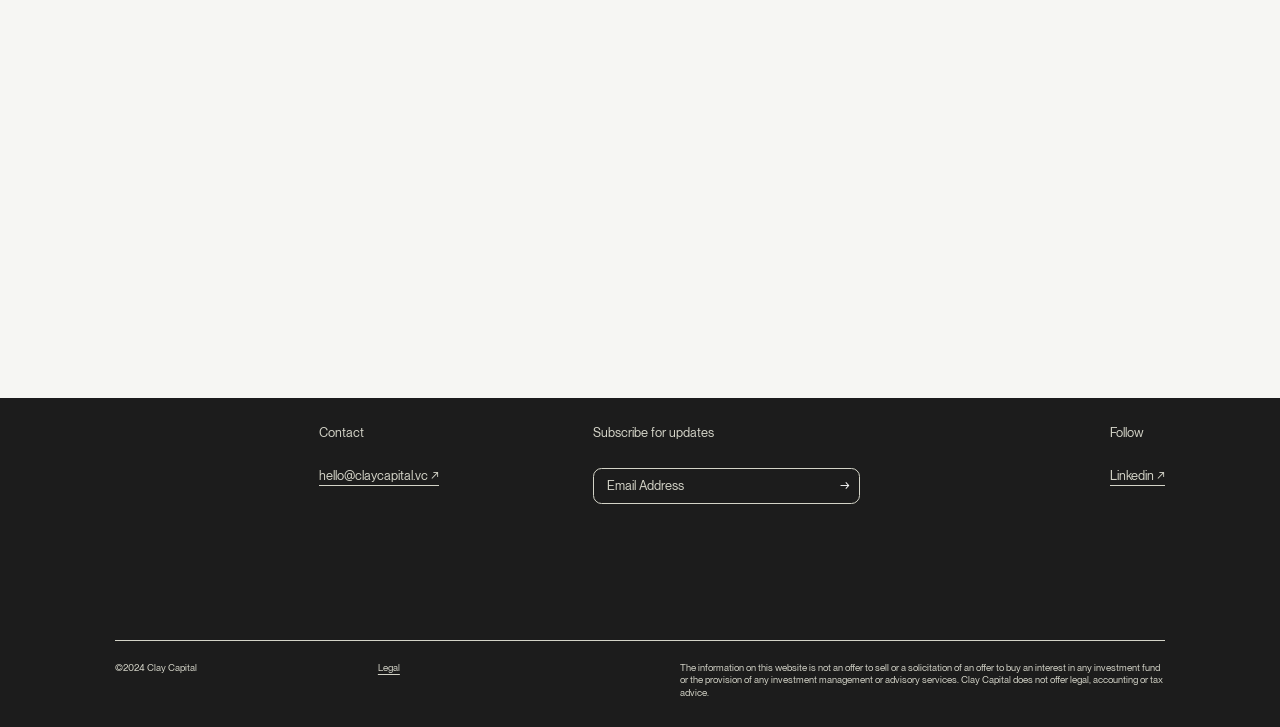What social media platform can be followed?
Please elaborate on the answer to the question with detailed information.

The link 'Linkedin ↗' is located in the 'Follow' section of the webpage, indicating that the user can follow Clay Capital on Linkedin.